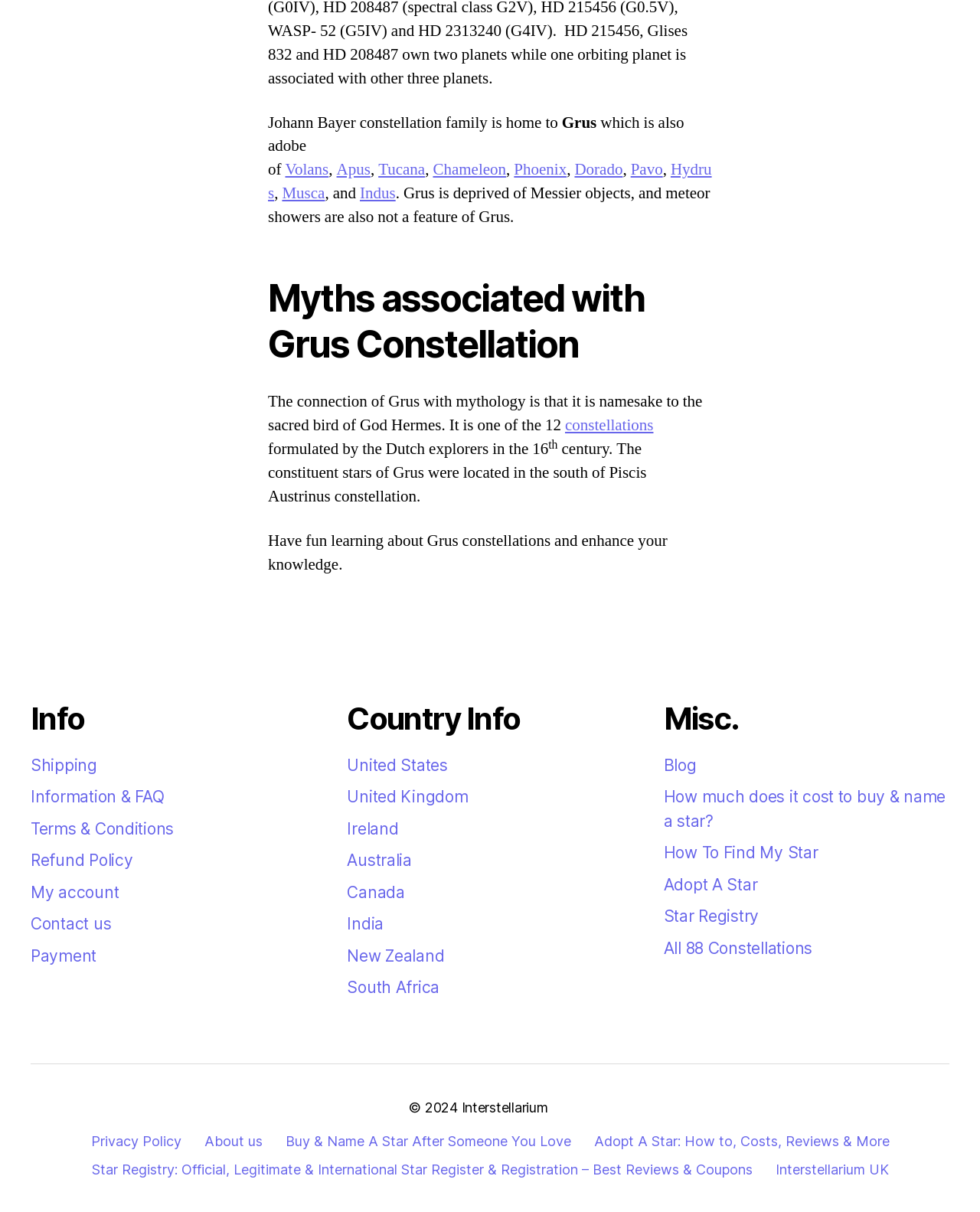Please identify the bounding box coordinates of the element's region that needs to be clicked to fulfill the following instruction: "Get information about shipping". The bounding box coordinates should consist of four float numbers between 0 and 1, i.e., [left, top, right, bottom].

[0.031, 0.623, 0.099, 0.639]